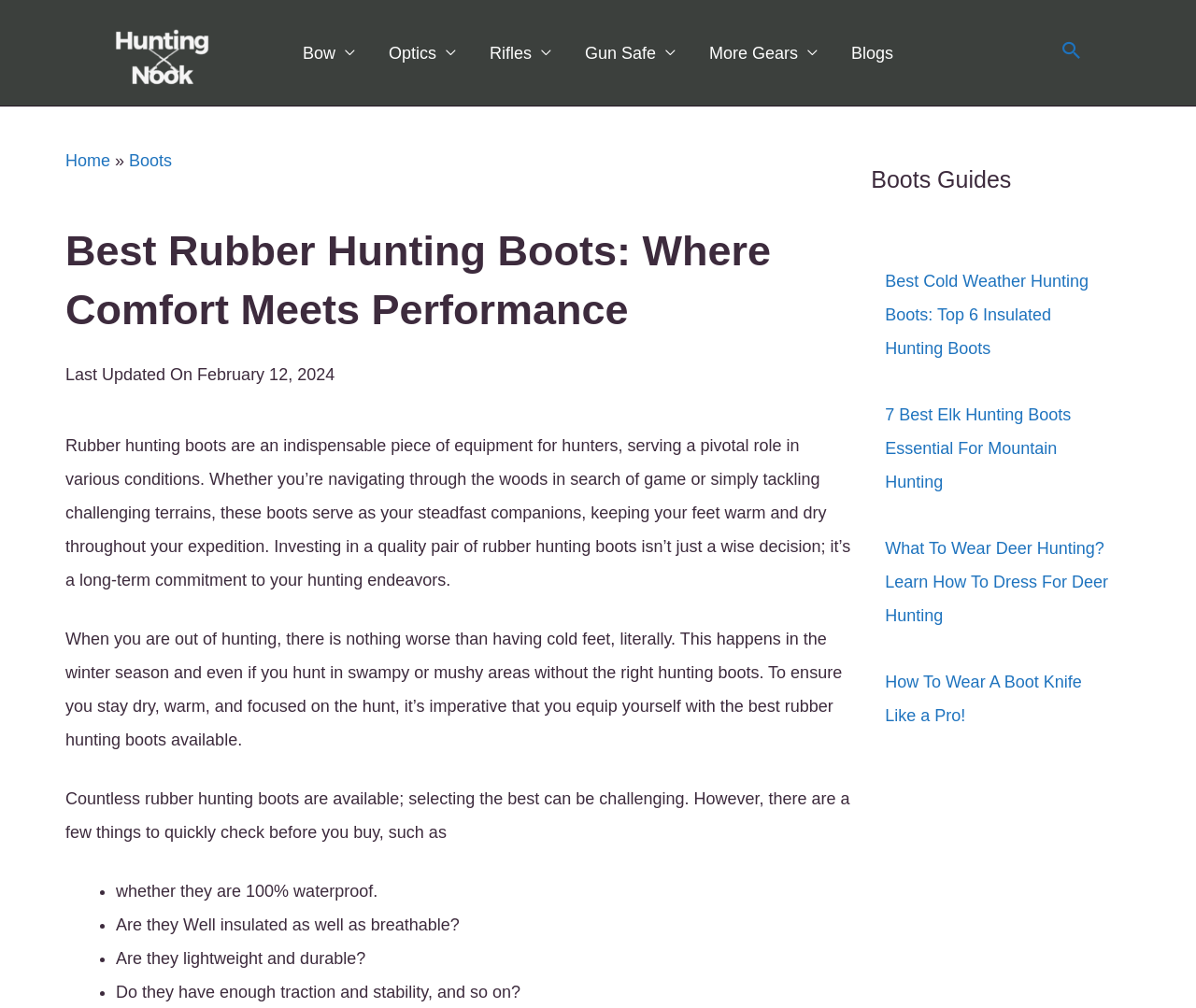Detail the various sections and features of the webpage.

This webpage is about selecting the best rubber hunting boots for hunting. At the top left, there is a link to "Hunting Nook" accompanied by an image. Below it, there is a navigation menu with links to various categories such as "Bow", "Optics", "Rifles", "Gun Safe", "More Gears", and "Blogs". 

On the top right, there is a search icon link. Below the navigation menu, there is a breadcrumbs navigation with links to "Home" and "Boots". The main heading "Best Rubber Hunting Boots: Where Comfort Meets Performance" is located below the breadcrumbs navigation.

The webpage then presents a brief introduction to the importance of rubber hunting boots for hunters, followed by a discussion on the challenges of selecting the best boots. The text explains that investing in a quality pair of rubber hunting boots is a long-term commitment to one's hunting endeavors.

Below the introduction, there are three paragraphs of text discussing the importance of staying dry, warm, and focused while hunting, and the need to equip oneself with the best rubber hunting boots available. The text then lists some key factors to consider when selecting rubber hunting boots, including whether they are 100% waterproof, well-insulated and breathable, lightweight and durable, and have enough traction and stability.

On the right side of the webpage, there is a section titled "Boots Guides" with four article links related to hunting boots, including guides for cold weather hunting boots, elk hunting boots, and deer hunting attire, as well as an article on how to wear a boot knife.